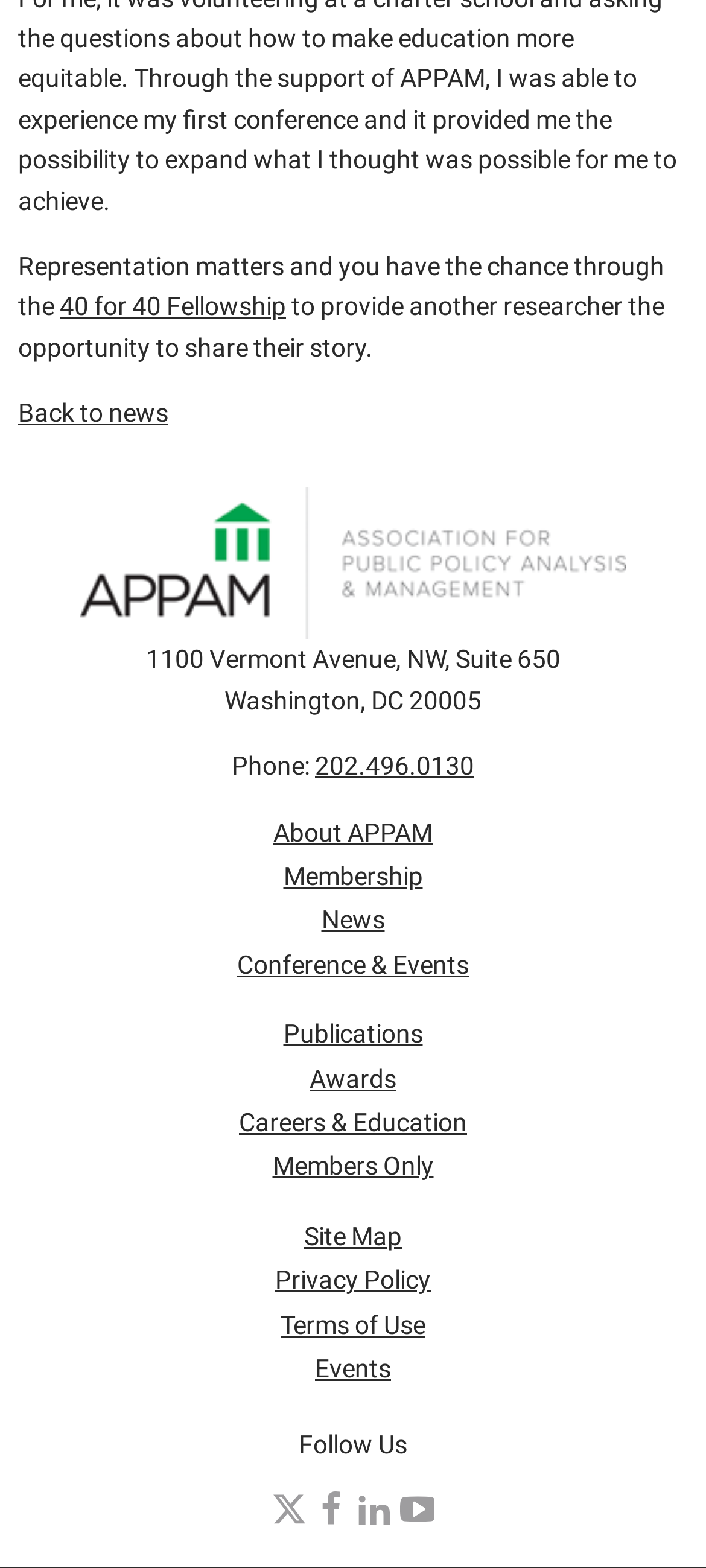What is the phone number of the organization?
Could you answer the question in a detailed manner, providing as much information as possible?

The question asks for the phone number of the organization. By reading the link element with ID 215, we can find the answer, which is '202.496.0130'.